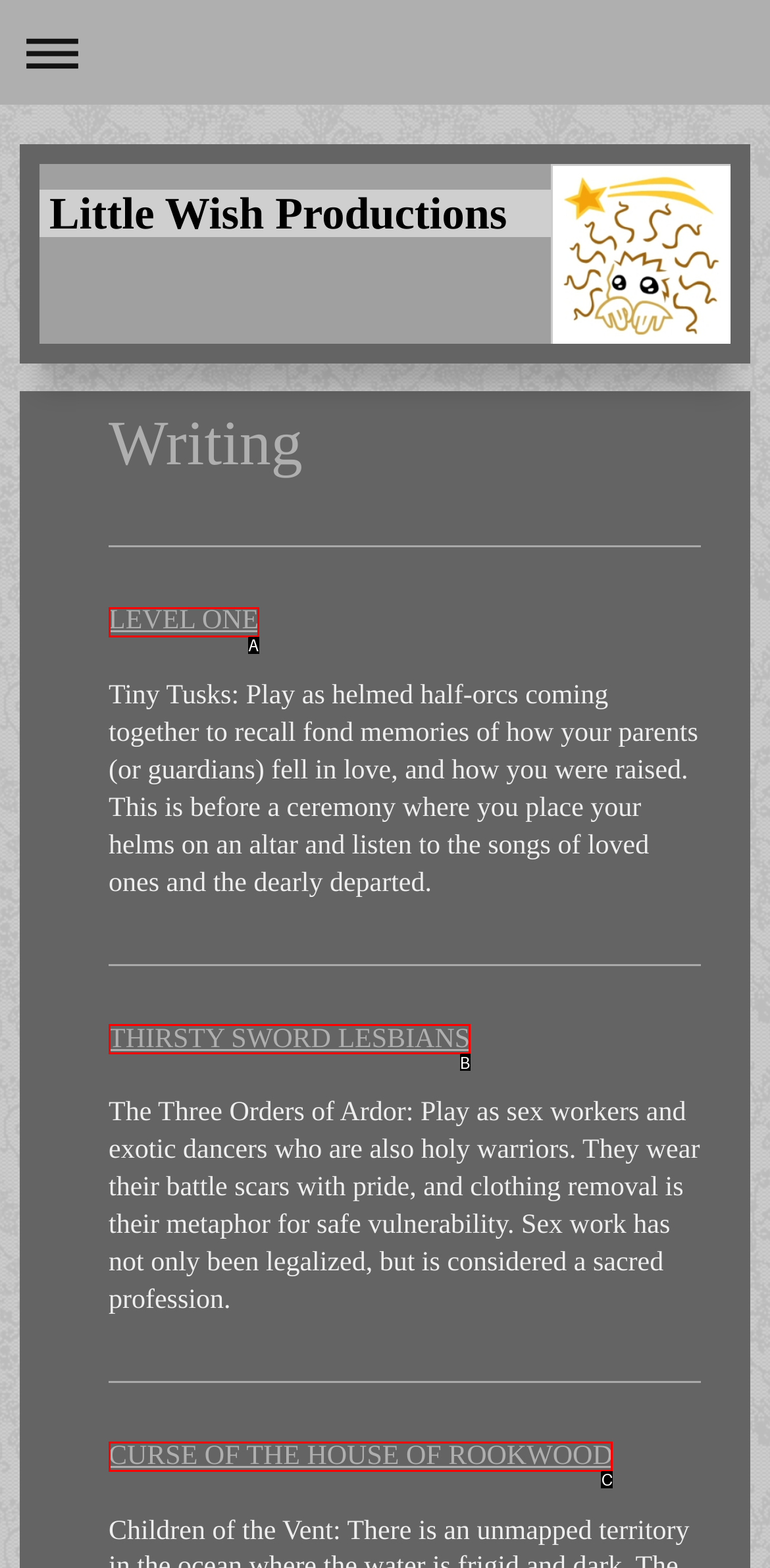Tell me which one HTML element best matches the description: LOCATIONS & OPENING TIMES Answer with the option's letter from the given choices directly.

None